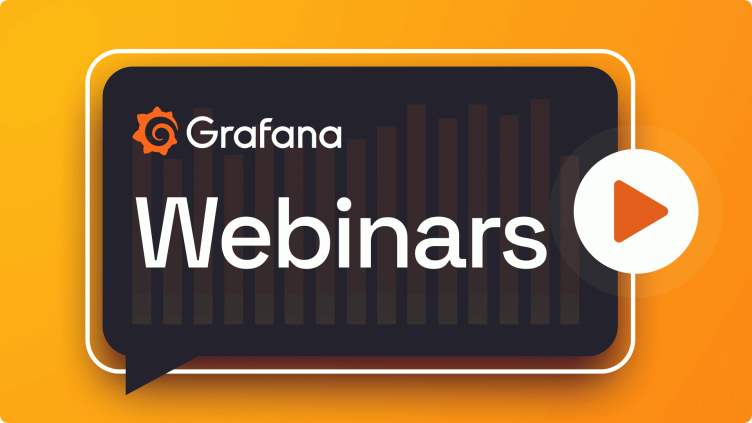Thoroughly describe everything you see in the image.

The image prominently features the word "Webinars" in bold, modern typography, situated within a sleek speech bubble design. Above the text, the Grafana logo—a stylized orange swirl—adds branding significance. The background is a vibrant gradient of orange, enhancing the visual appeal. To the right, a play button icon suggests that the image is associated with video content or online presentations, likely inviting users to learn more about Grafana's offerings. Overall, the design is energetic and engaging, reflecting the dynamic nature of Grafana's webinars aimed at educating users on their products and solutions.